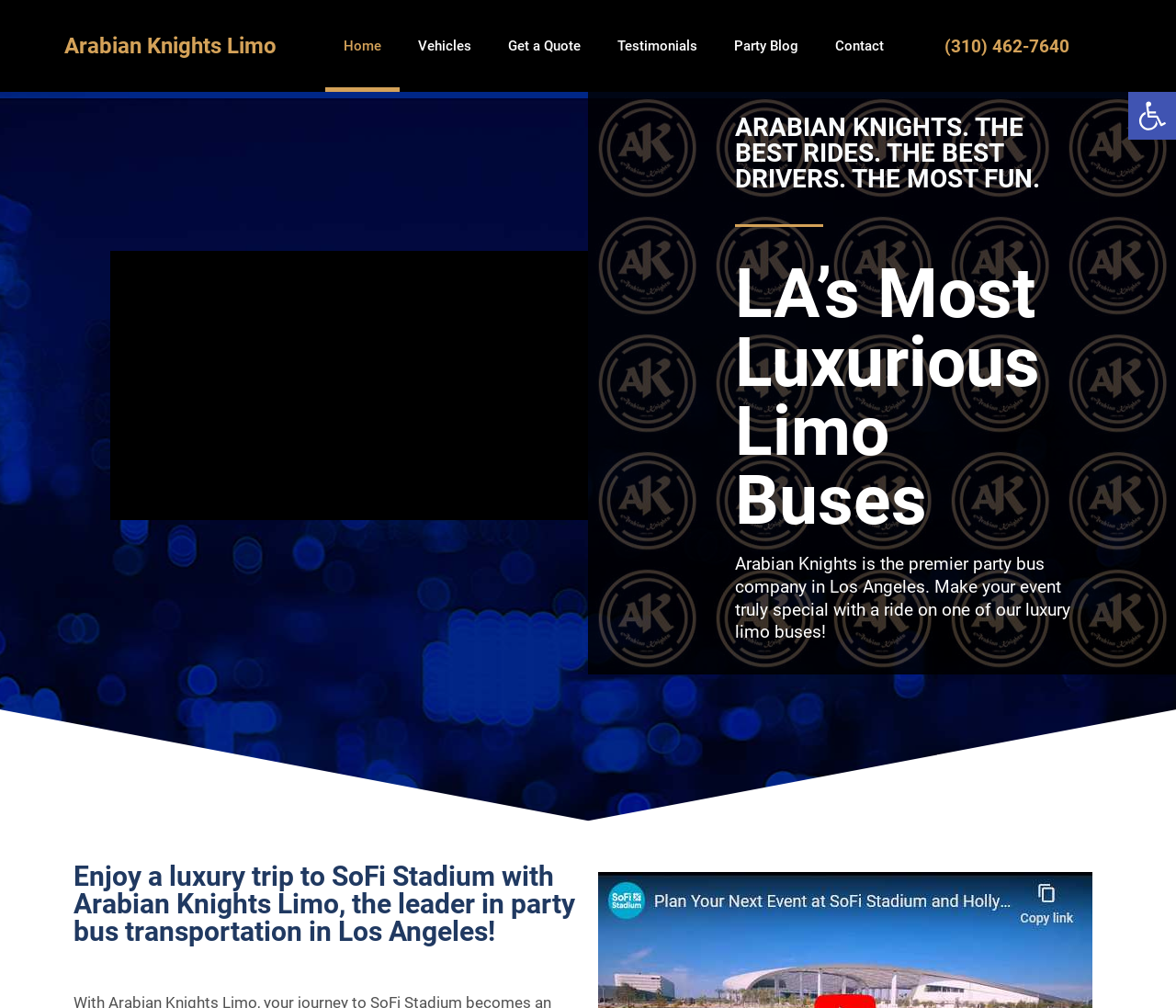What is the phone number of Arabian Knights Limo?
We need a detailed and exhaustive answer to the question. Please elaborate.

I found the phone number by looking at the link element with the text '(310) 462-7640' located at the top right corner of the webpage.